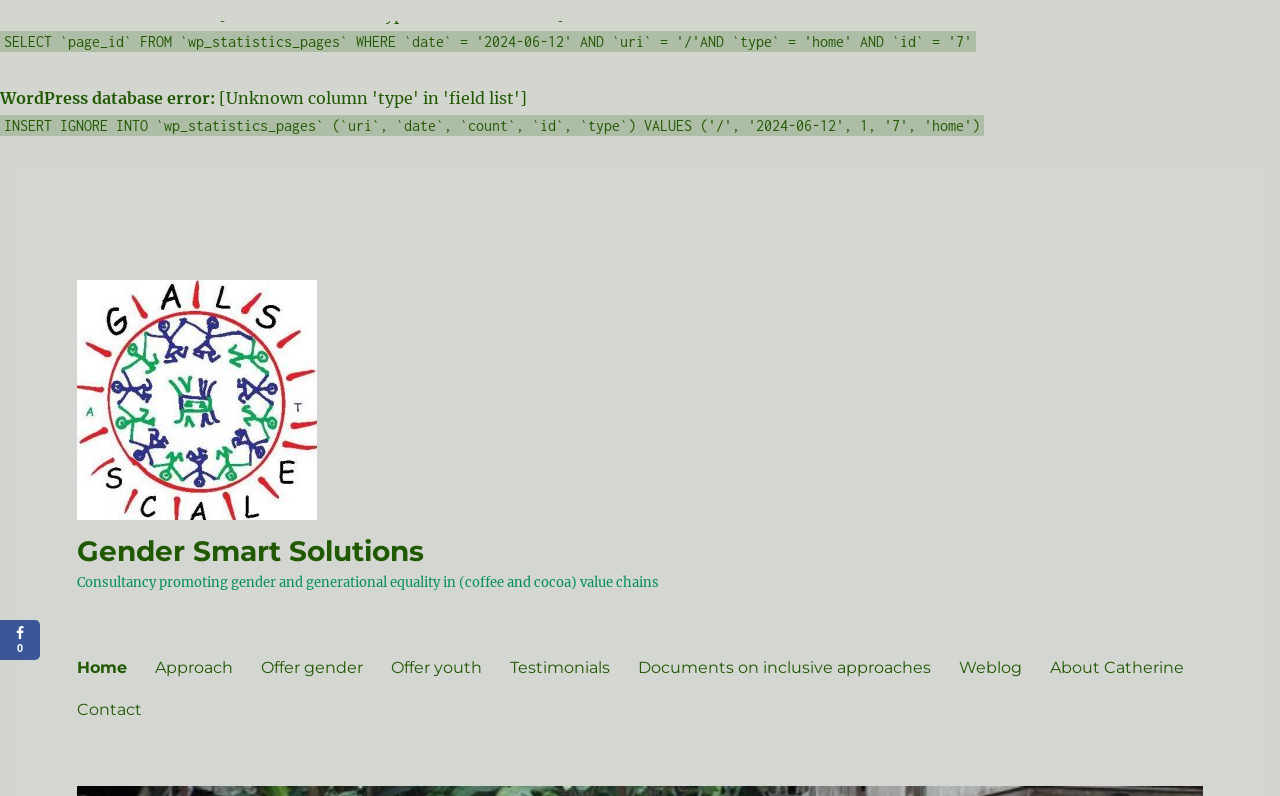Locate the bounding box coordinates of the area you need to click to fulfill this instruction: 'go to home page'. The coordinates must be in the form of four float numbers ranging from 0 to 1: [left, top, right, bottom].

[0.049, 0.812, 0.11, 0.864]